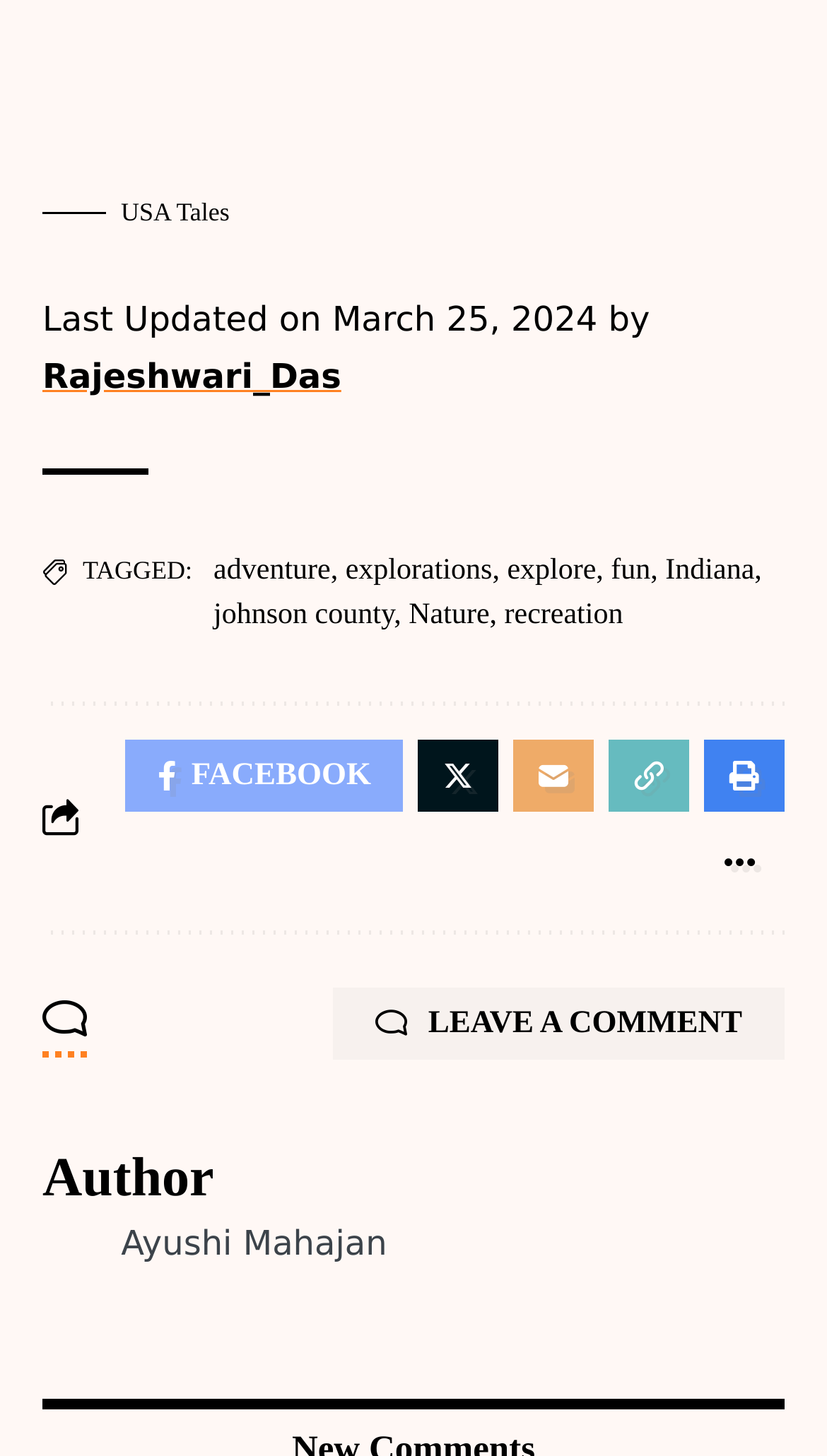Determine the bounding box coordinates for the HTML element mentioned in the following description: "Leave a comment". The coordinates should be a list of four floats ranging from 0 to 1, represented as [left, top, right, bottom].

[0.402, 0.679, 0.949, 0.728]